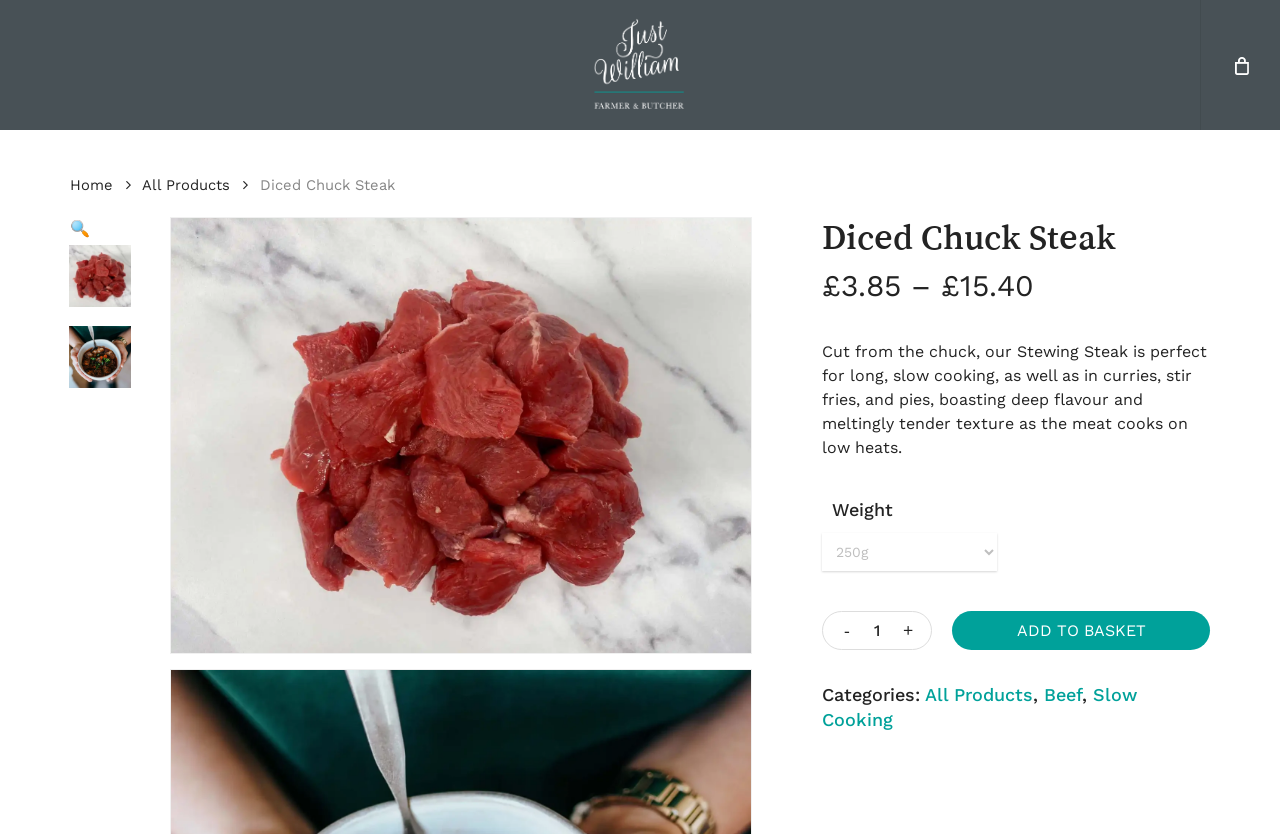Please reply to the following question with a single word or a short phrase:
What is the name of the butcher?

Just William